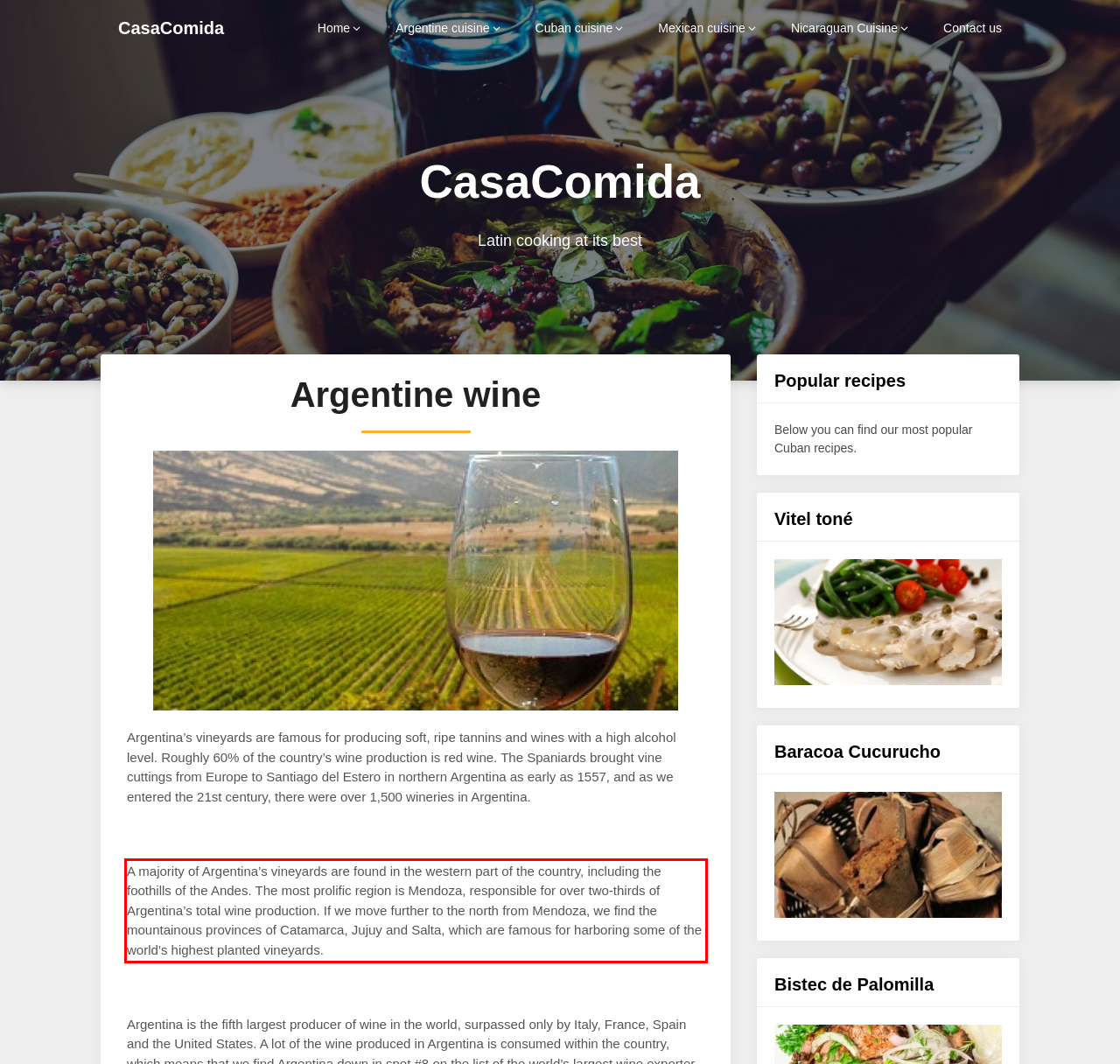Please identify the text within the red rectangular bounding box in the provided webpage screenshot.

A majority of Argentina’s vineyards are found in the western part of the country, including the foothills of the Andes. The most prolific region is Mendoza, responsible for over two-thirds of Argentina’s total wine production. If we move further to the north from Mendoza, we find the mountainous provinces of Catamarca, Jujuy and Salta, which are famous for harboring some of the world’s highest planted vineyards.